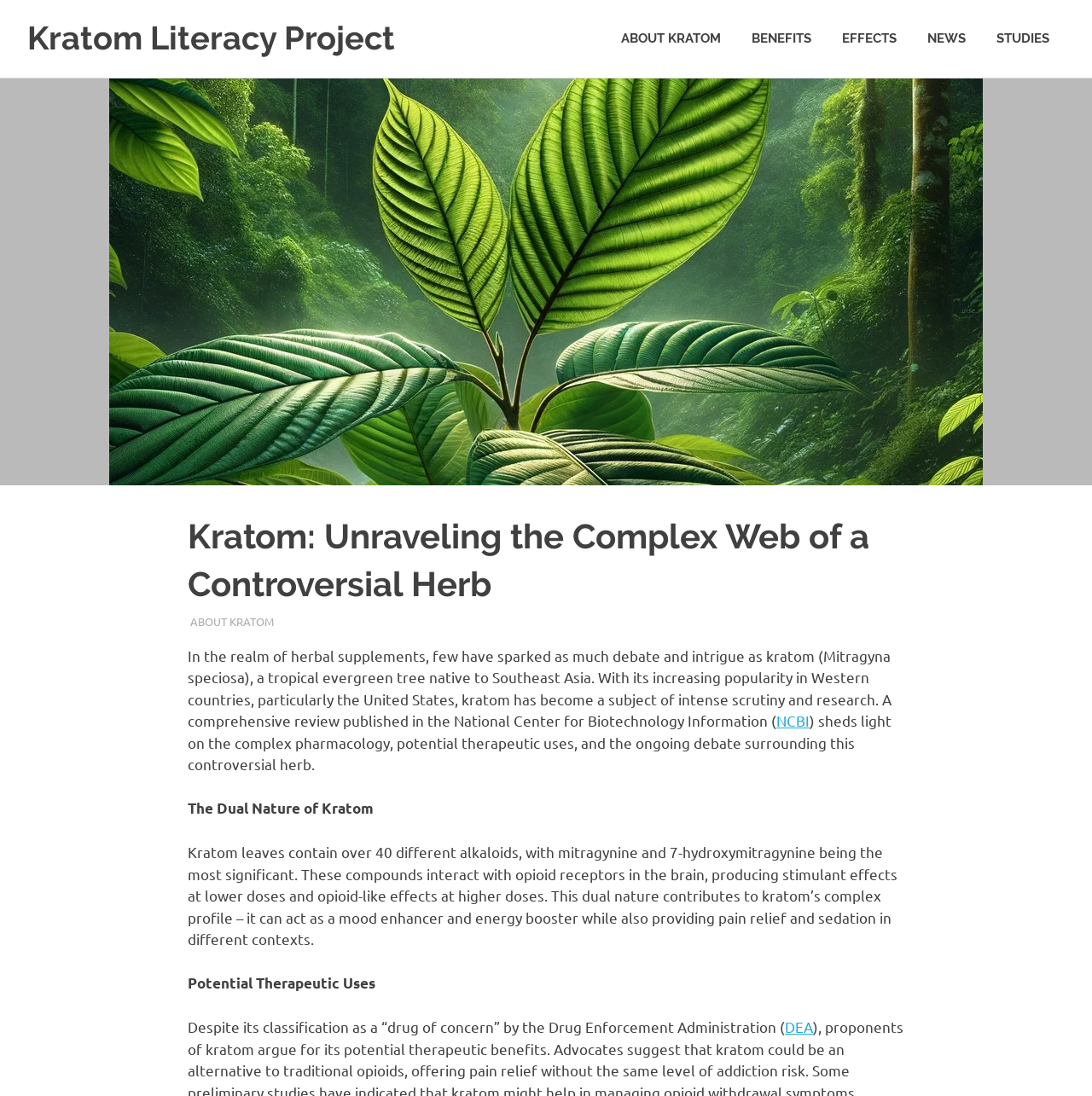Pinpoint the bounding box coordinates of the area that should be clicked to complete the following instruction: "Call the phone number". The coordinates must be given as four float numbers between 0 and 1, i.e., [left, top, right, bottom].

None